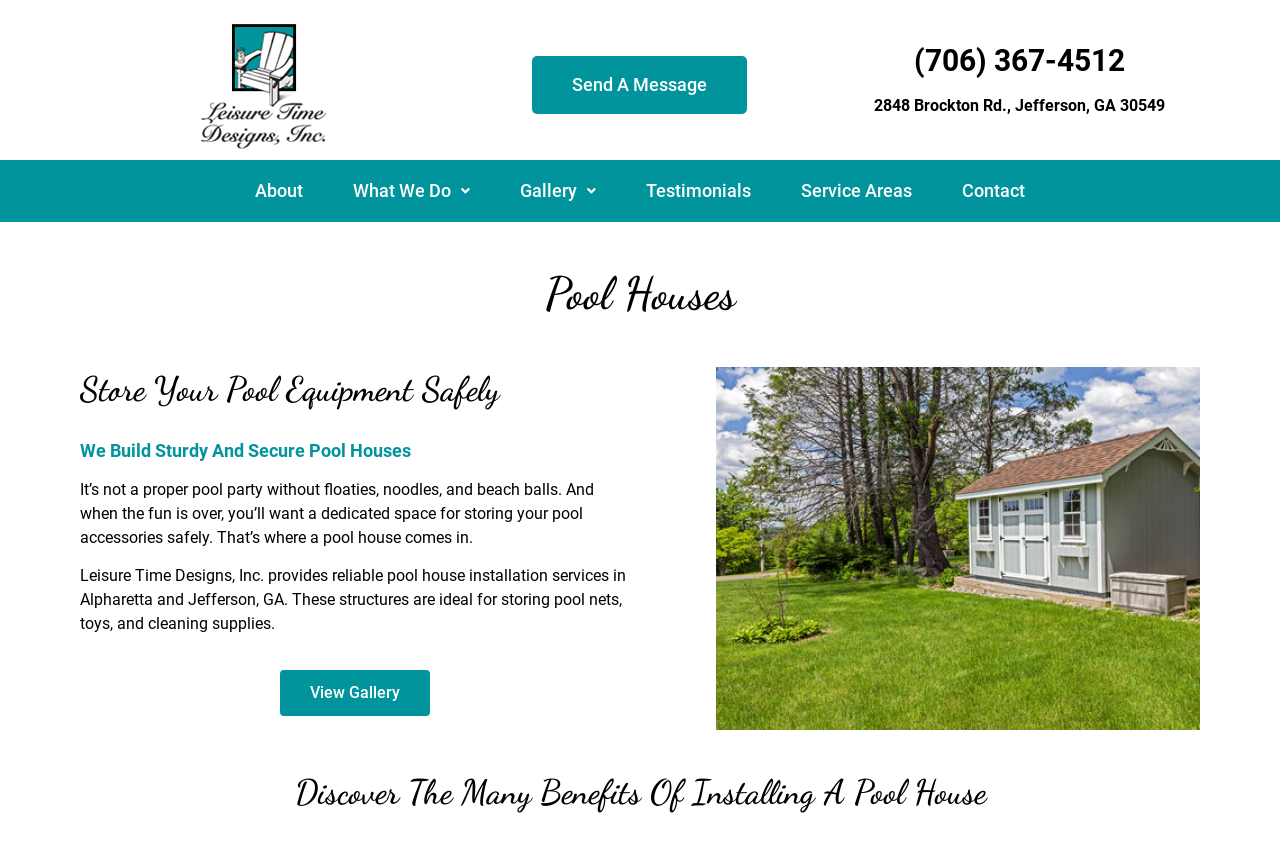Please specify the bounding box coordinates of the clickable region necessary for completing the following instruction: "View the 'Gallery'". The coordinates must consist of four float numbers between 0 and 1, i.e., [left, top, right, bottom].

[0.395, 0.202, 0.477, 0.252]